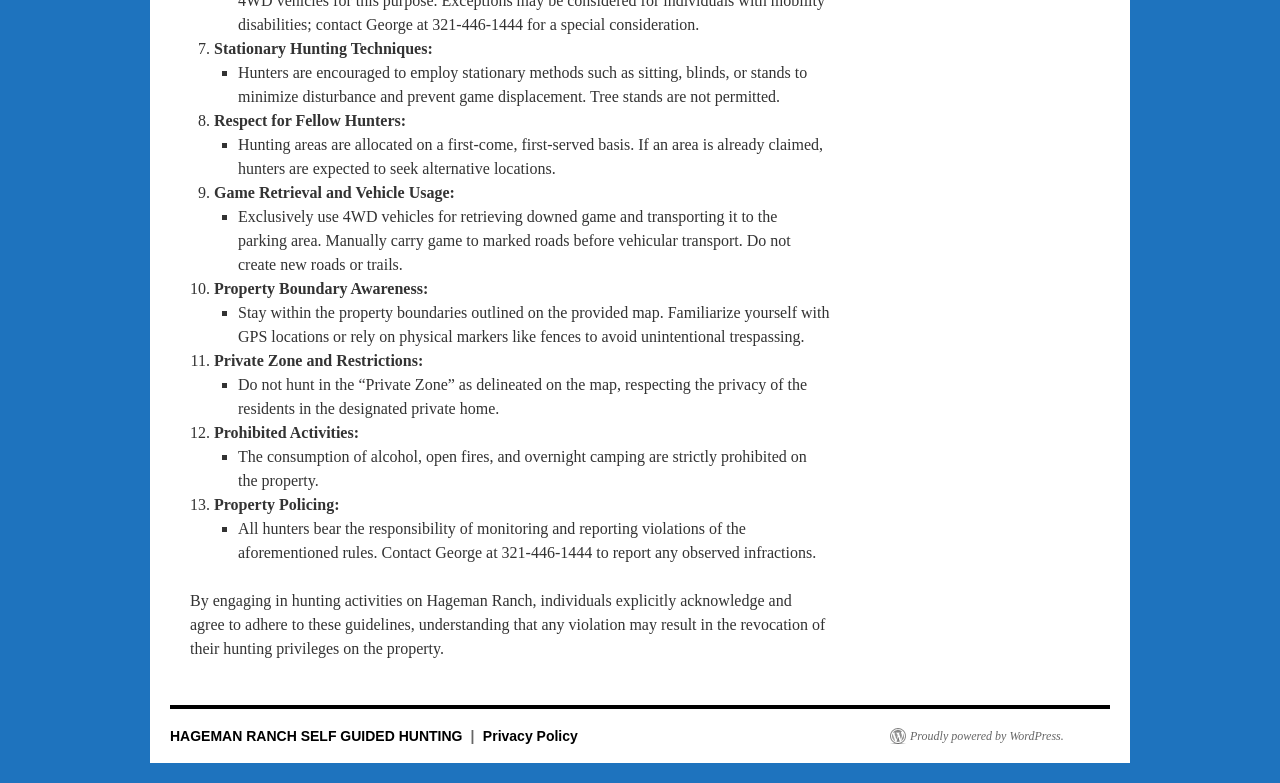Using the provided element description: "Proudly powered by WordPress.", identify the bounding box coordinates. The coordinates should be four floats between 0 and 1 in the order [left, top, right, bottom].

[0.695, 0.93, 0.831, 0.951]